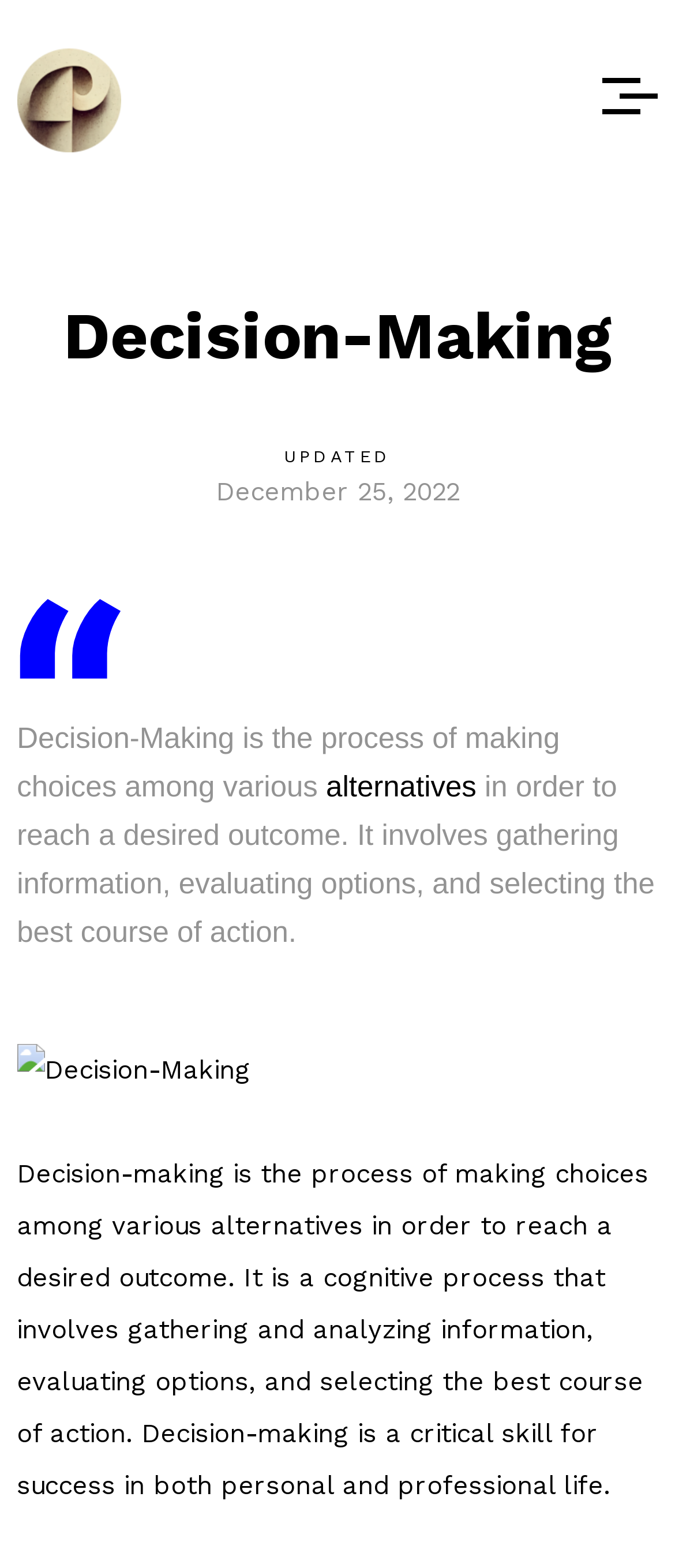Please reply to the following question using a single word or phrase: 
Is decision-making a cognitive process?

Yes